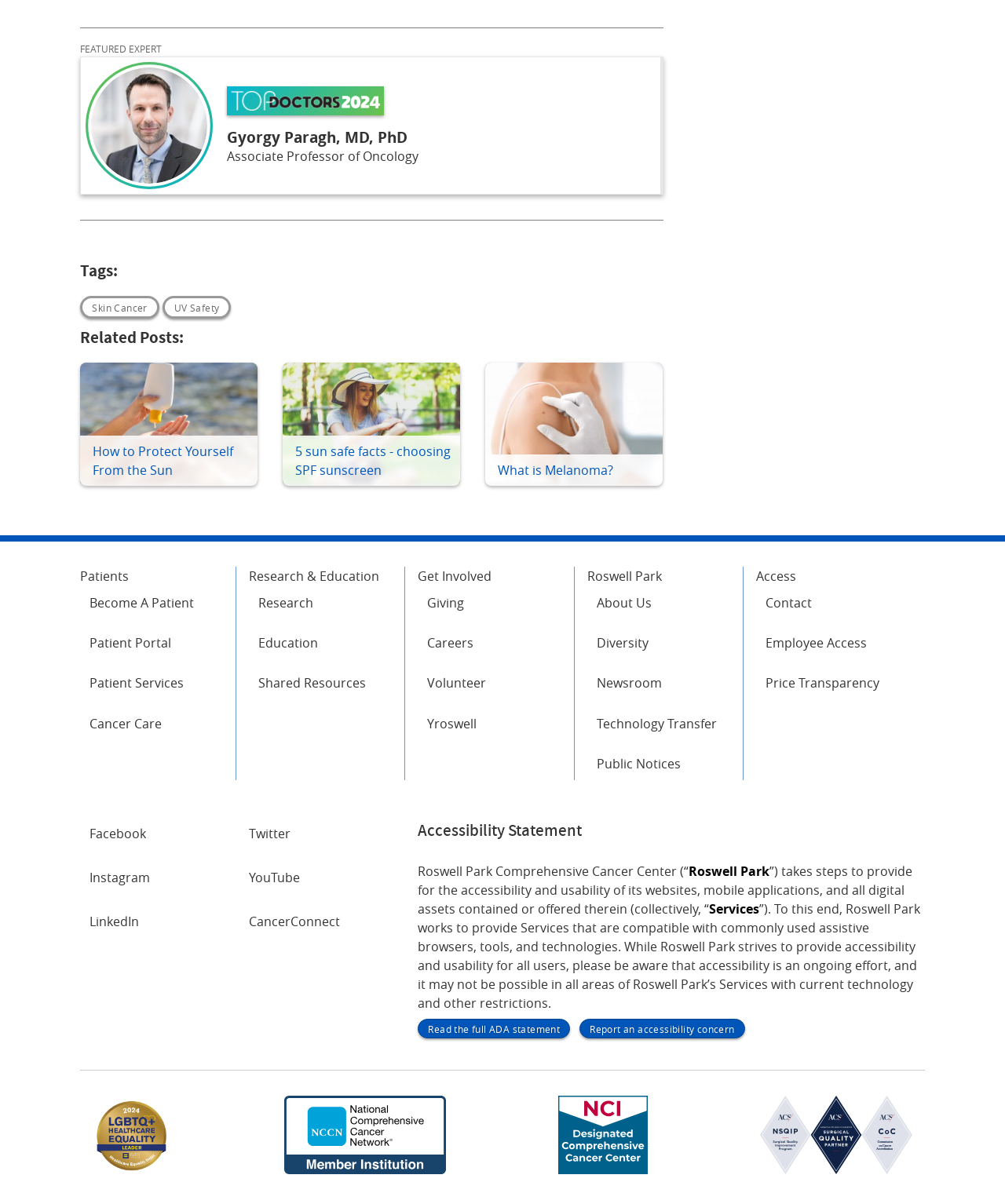Predict the bounding box of the UI element based on the description: "Read the full ADA statement". The coordinates should be four float numbers between 0 and 1, formatted as [left, top, right, bottom].

[0.416, 0.846, 0.567, 0.862]